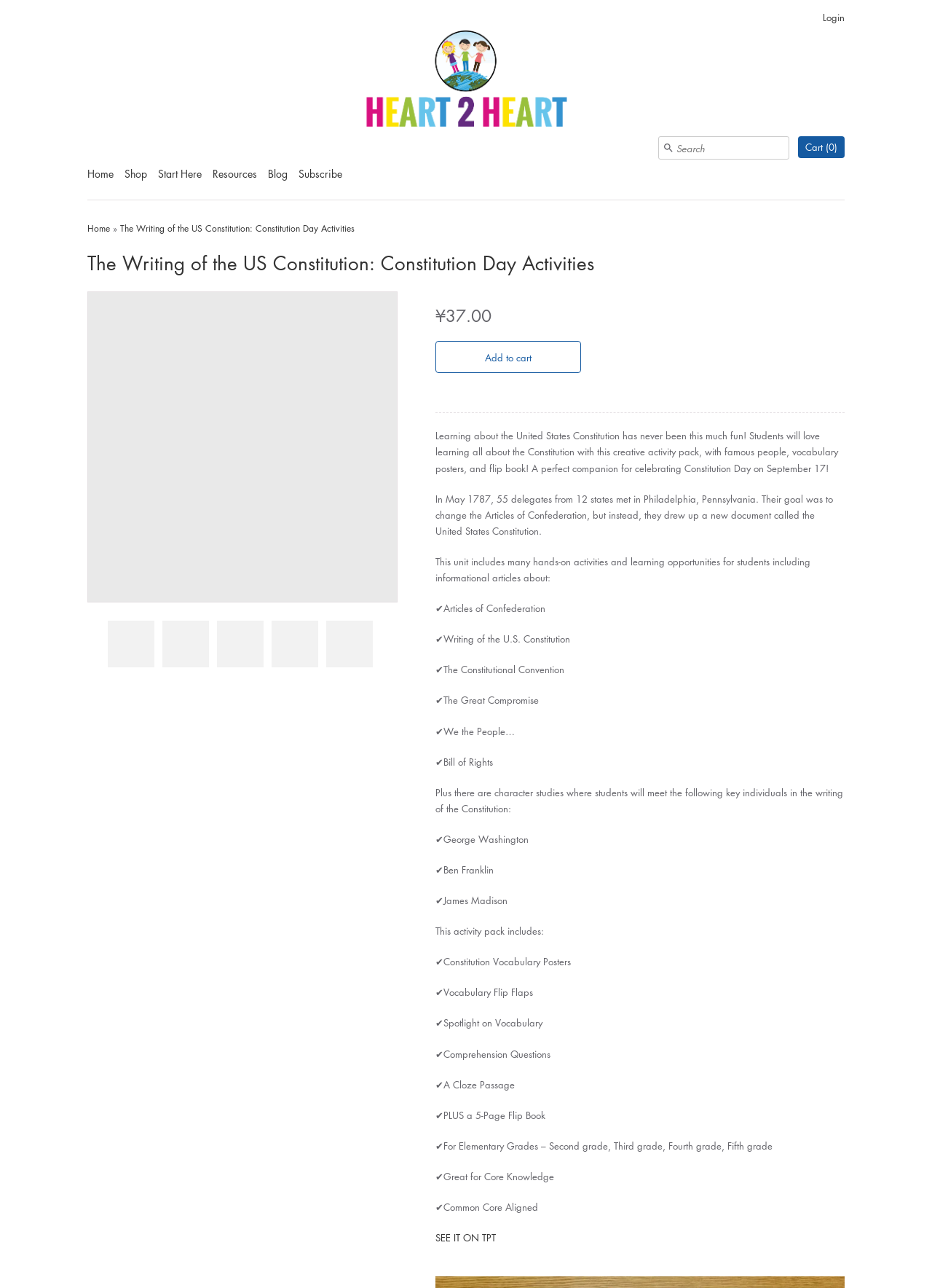Please determine the bounding box coordinates of the element's region to click in order to carry out the following instruction: "Search for a product". The coordinates should be four float numbers between 0 and 1, i.e., [left, top, right, bottom].

[0.706, 0.106, 0.847, 0.124]